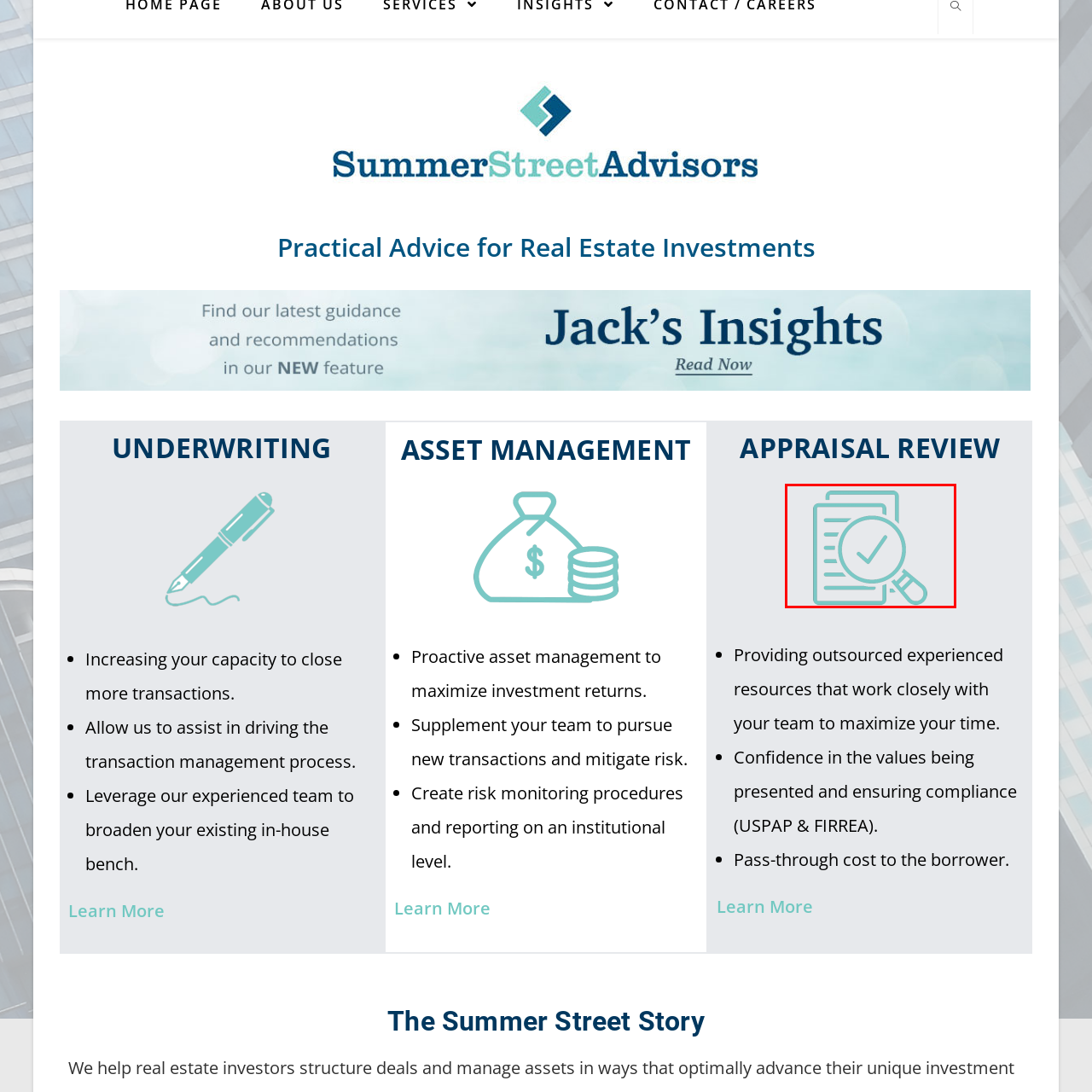What is indicated by the checkmark in the magnifying glass?
Review the content shown inside the red bounding box in the image and offer a detailed answer to the question, supported by the visual evidence.

The magnifying glass contains a checkmark, which indicates that the document has been verified or approved, conveying the emphasis on providing accurate and compliant appraisal review services.